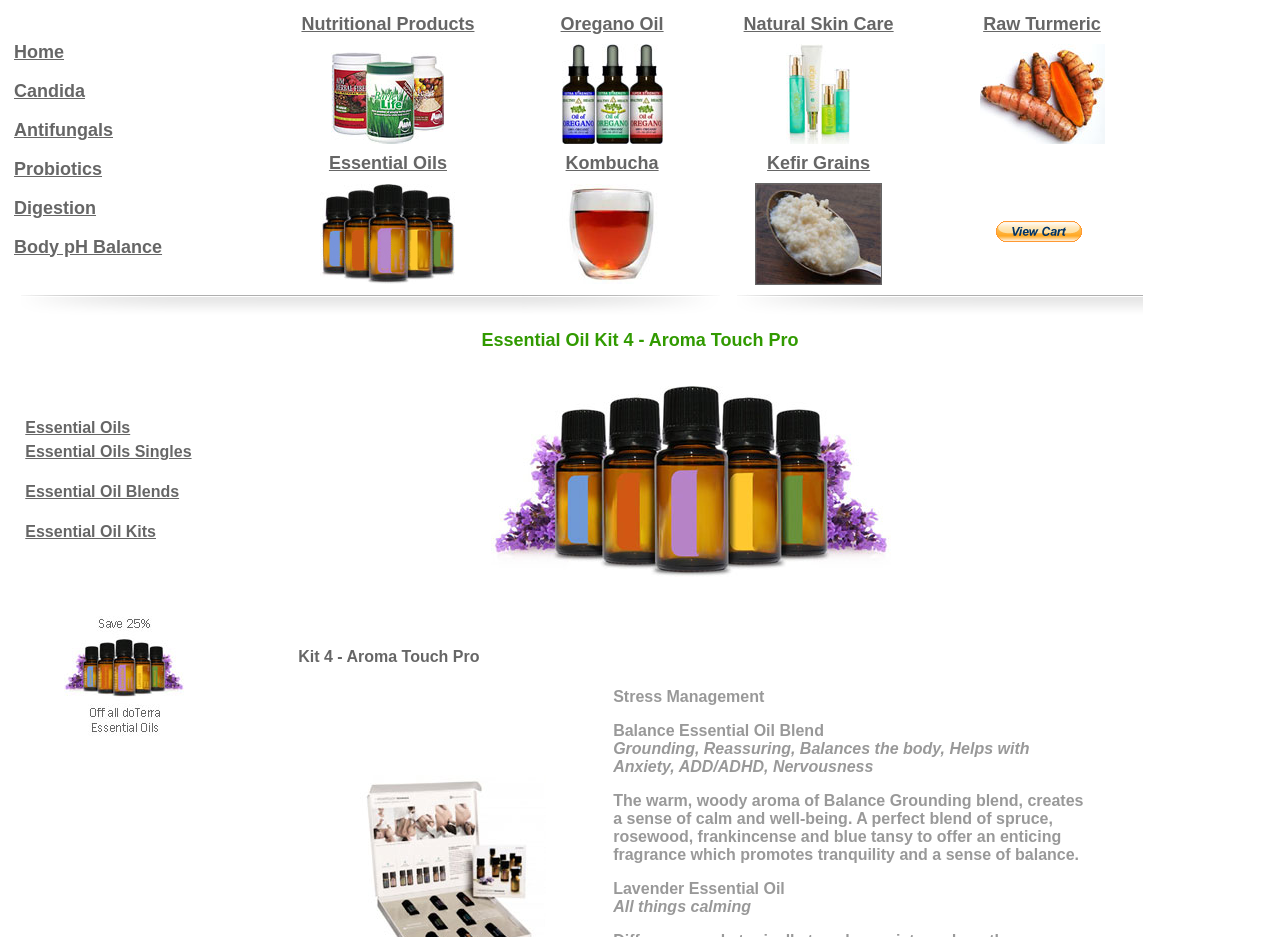Please provide a one-word or phrase answer to the question: 
What is the purpose of the button at the bottom?

Pay with PayPal